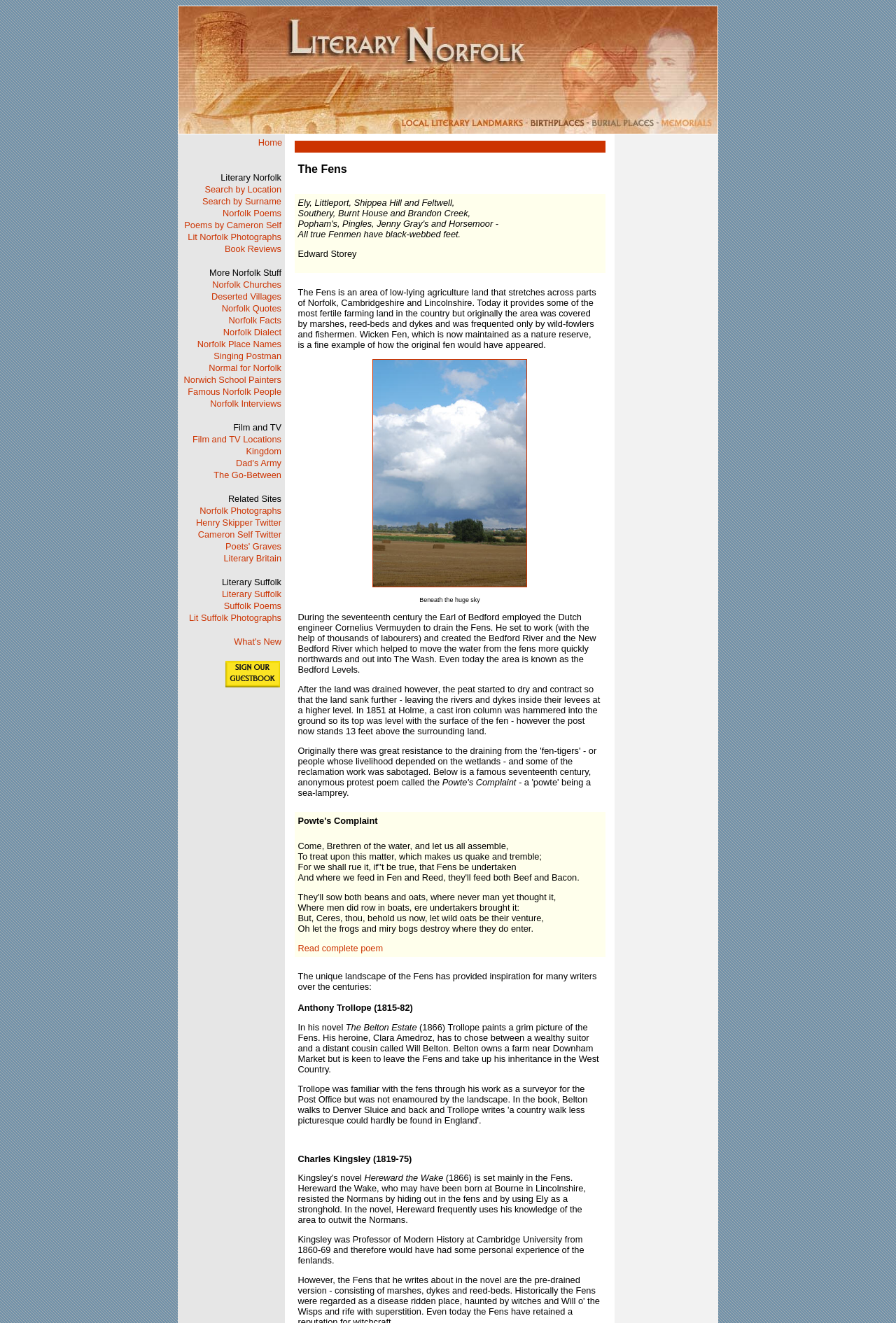Using the details in the image, give a detailed response to the question below:
What can be searched by location?

The webpage provides a link to 'Search by Location', which suggests that users can search for literary landmarks by their location.